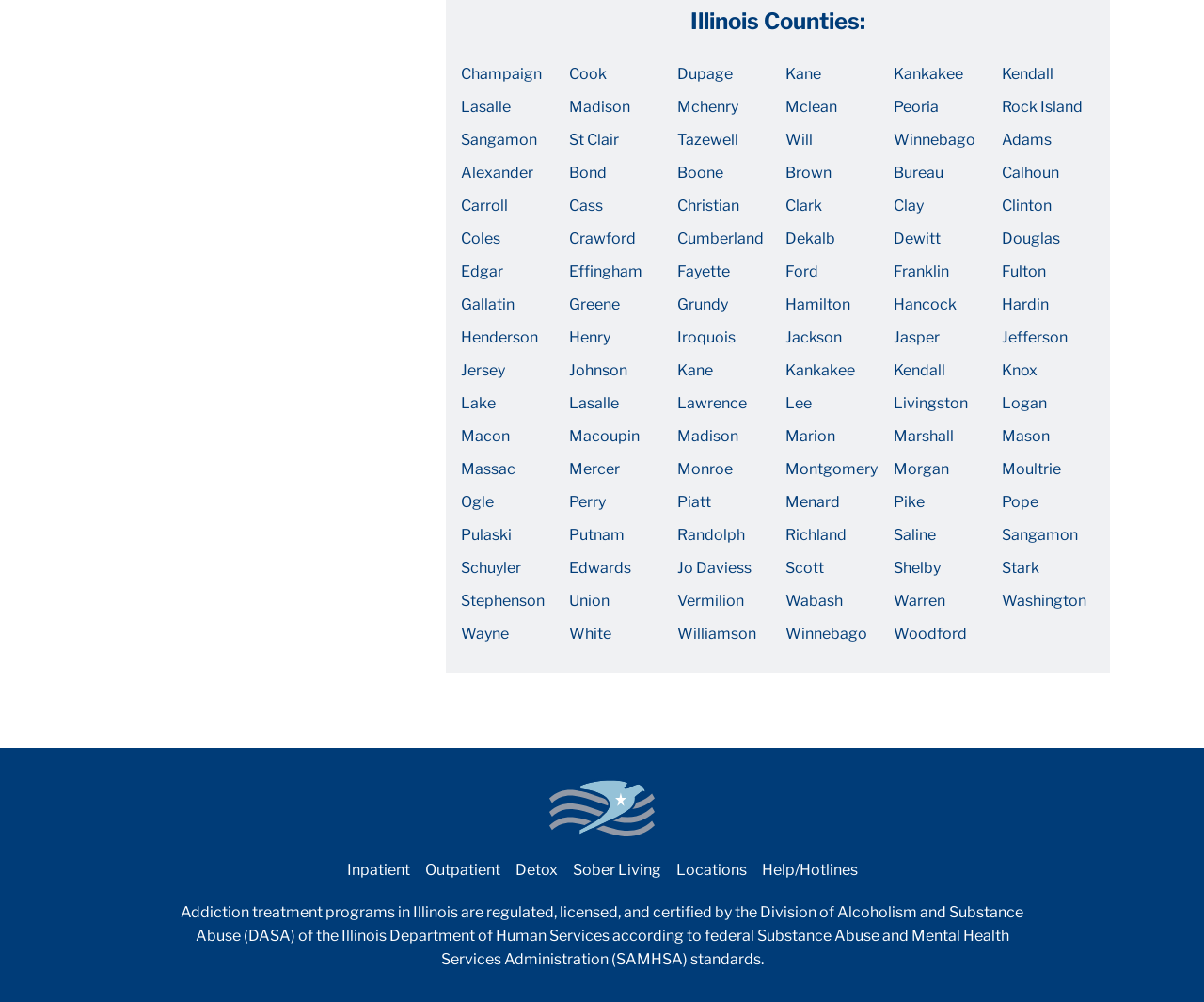Answer succinctly with a single word or phrase:
What is the last county listed?

Moultrie